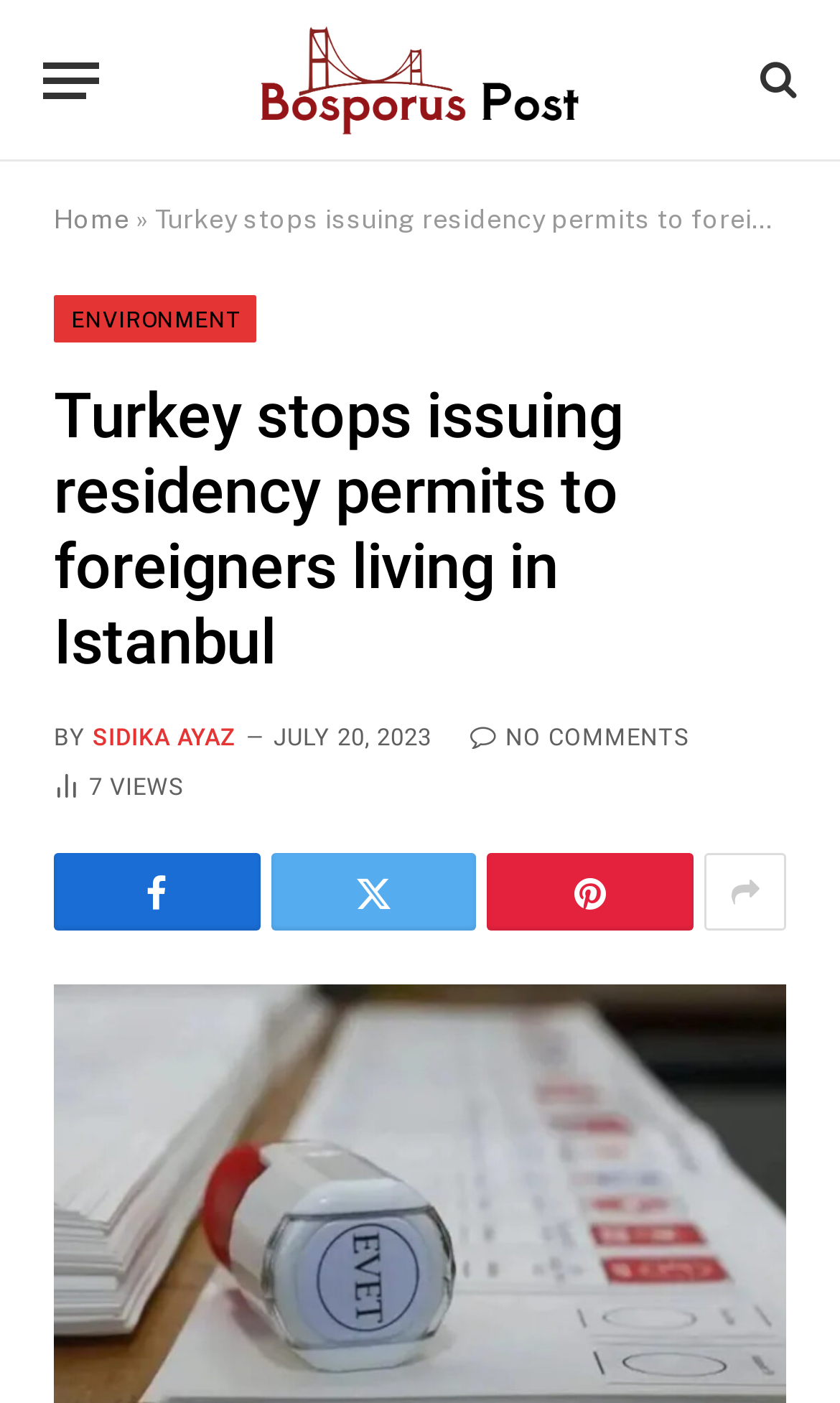Provide a brief response in the form of a single word or phrase:
What is the category of the article?

ENVIRONMENT